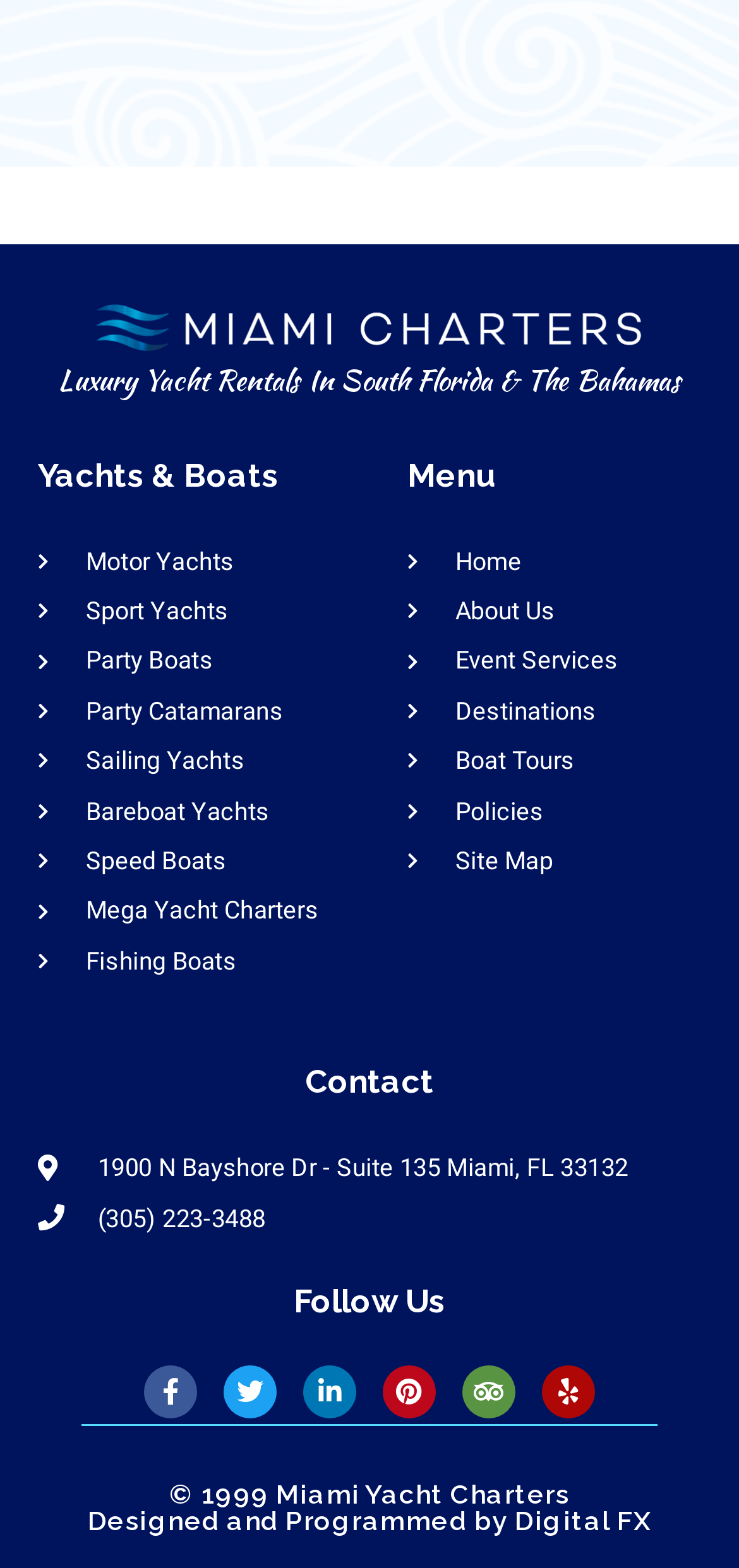Predict the bounding box coordinates for the UI element described as: "(305) 223-3488". The coordinates should be four float numbers between 0 and 1, presented as [left, top, right, bottom].

[0.051, 0.753, 0.949, 0.781]